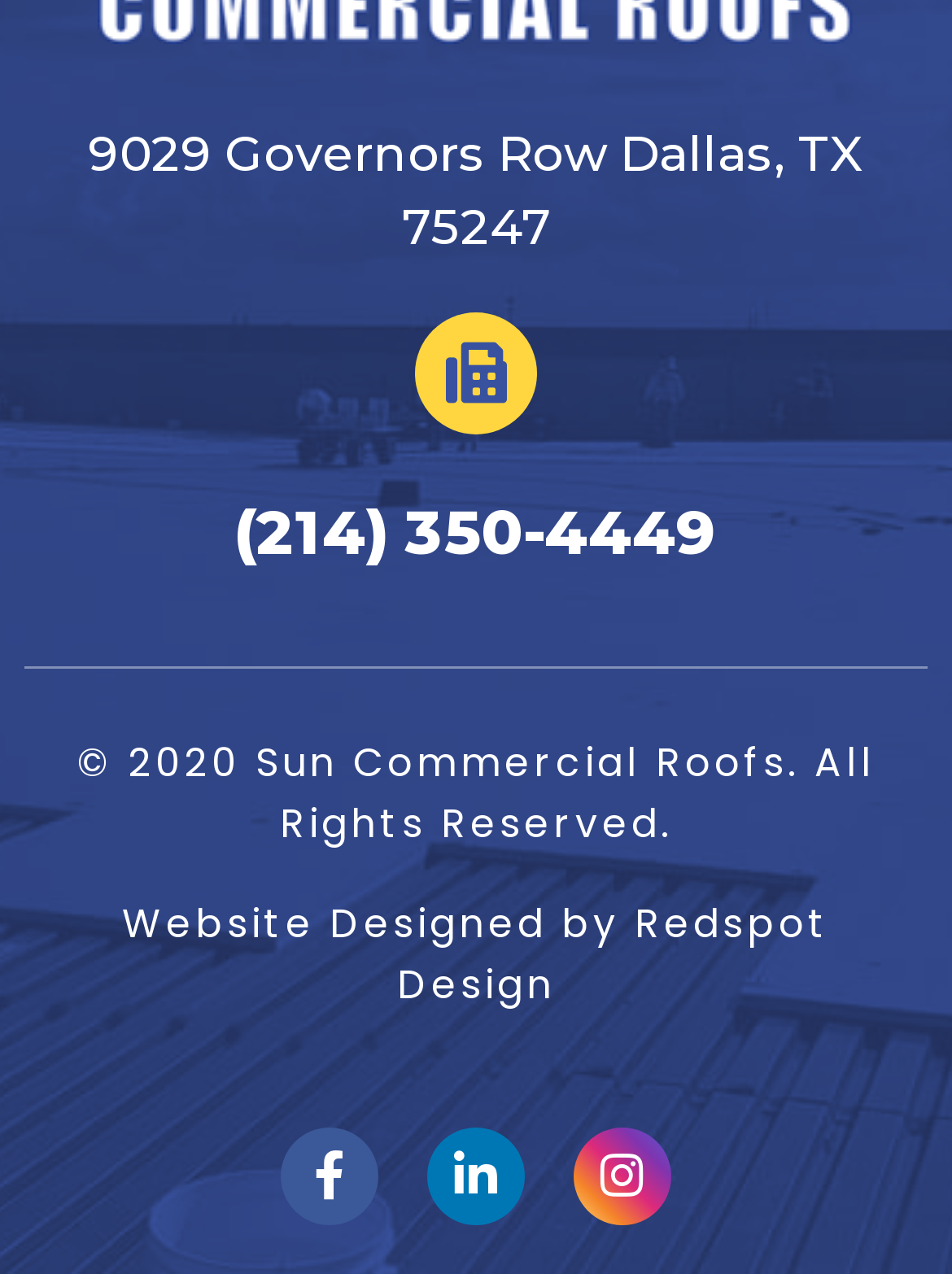What is the address of Sun Commercial Roofs?
Give a detailed explanation using the information visible in the image.

I found the address by looking at the heading element at the top of the webpage, which contains the text '9029 Governors Row Dallas, TX 75247'.